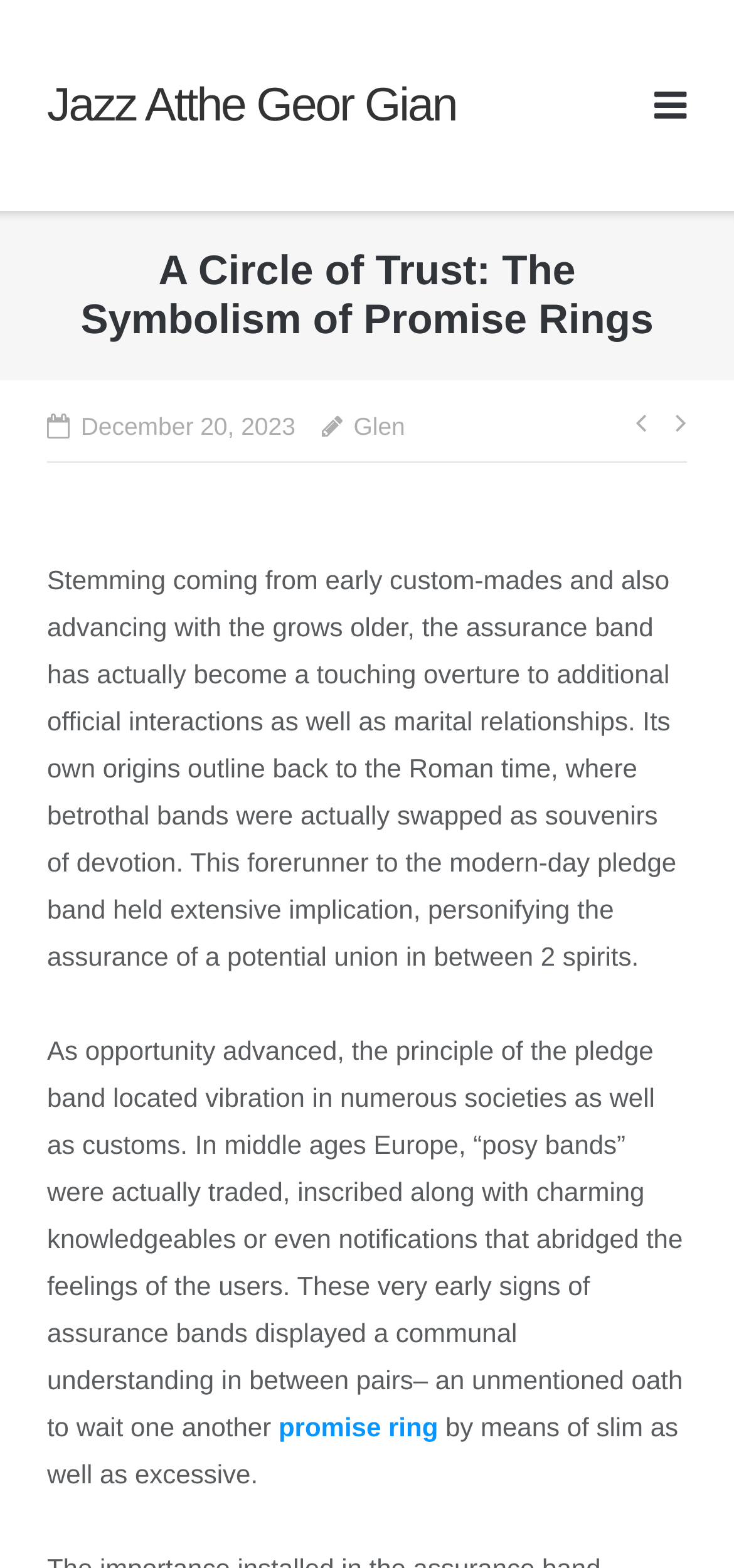Please reply with a single word or brief phrase to the question: 
What is the date of the post?

December 20, 2023